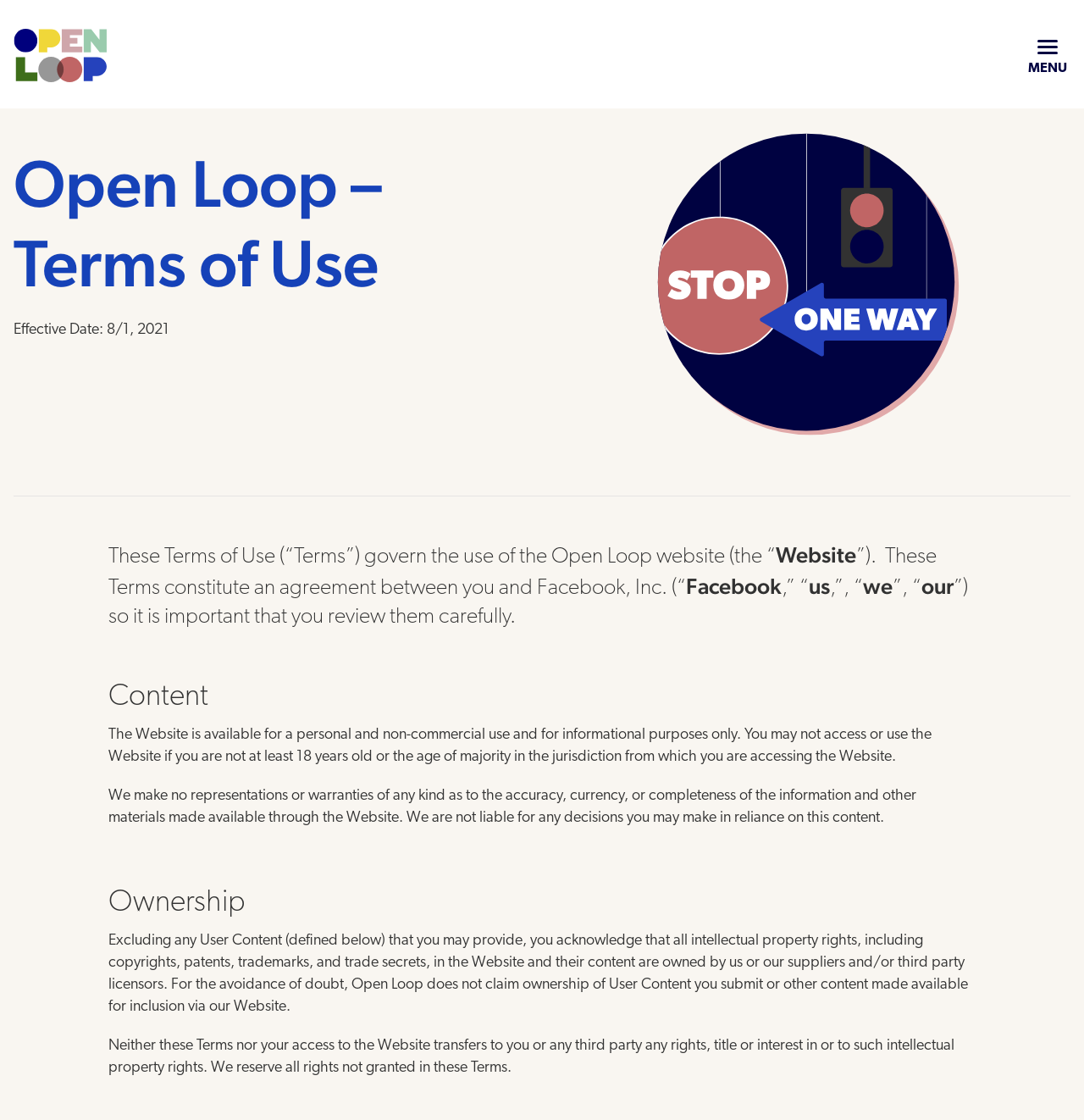Provide a short answer using a single word or phrase for the following question: 
What is the logo of the website?

Open Loop